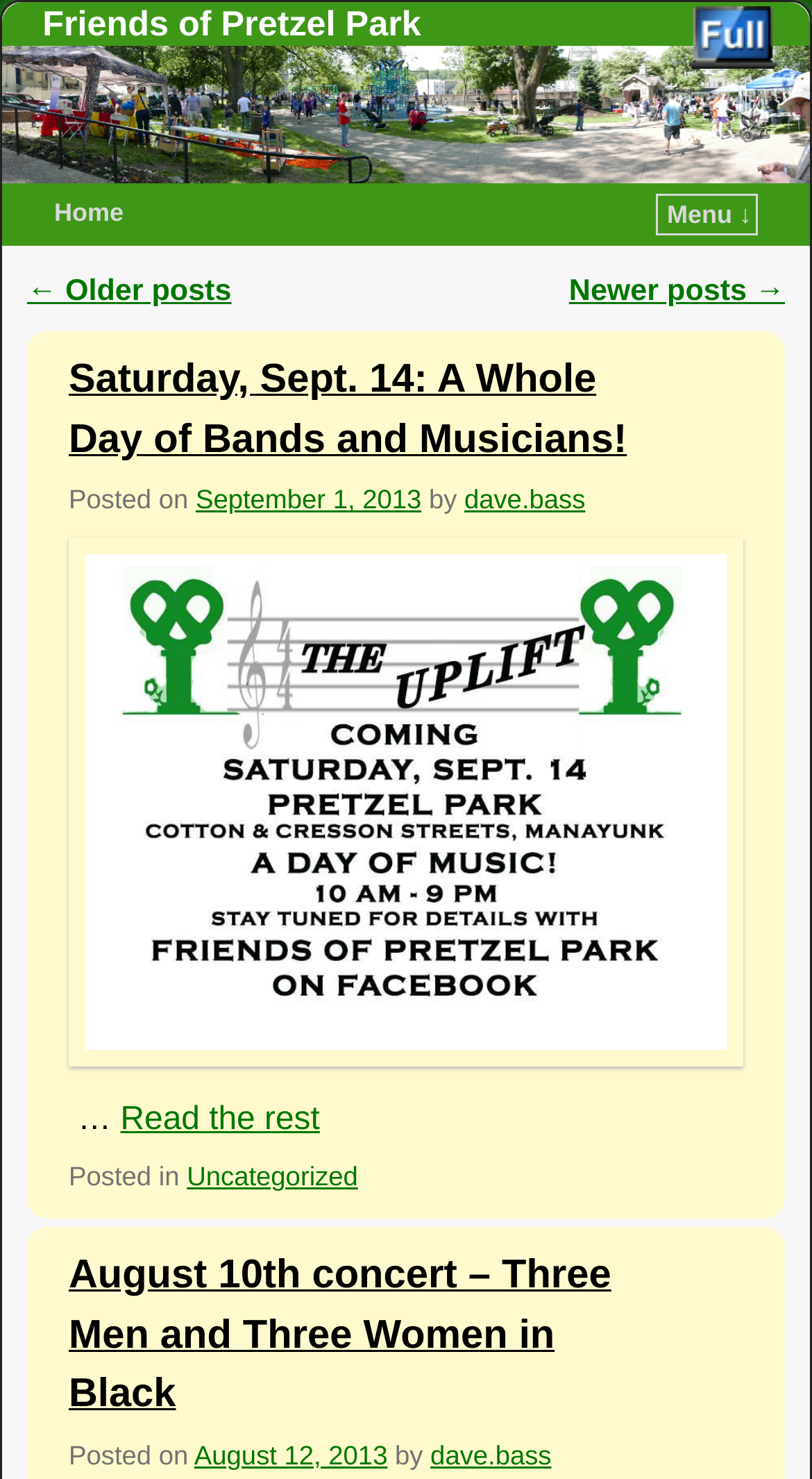What is the date of the first article?
Look at the image and answer the question using a single word or phrase.

September 1, 2013